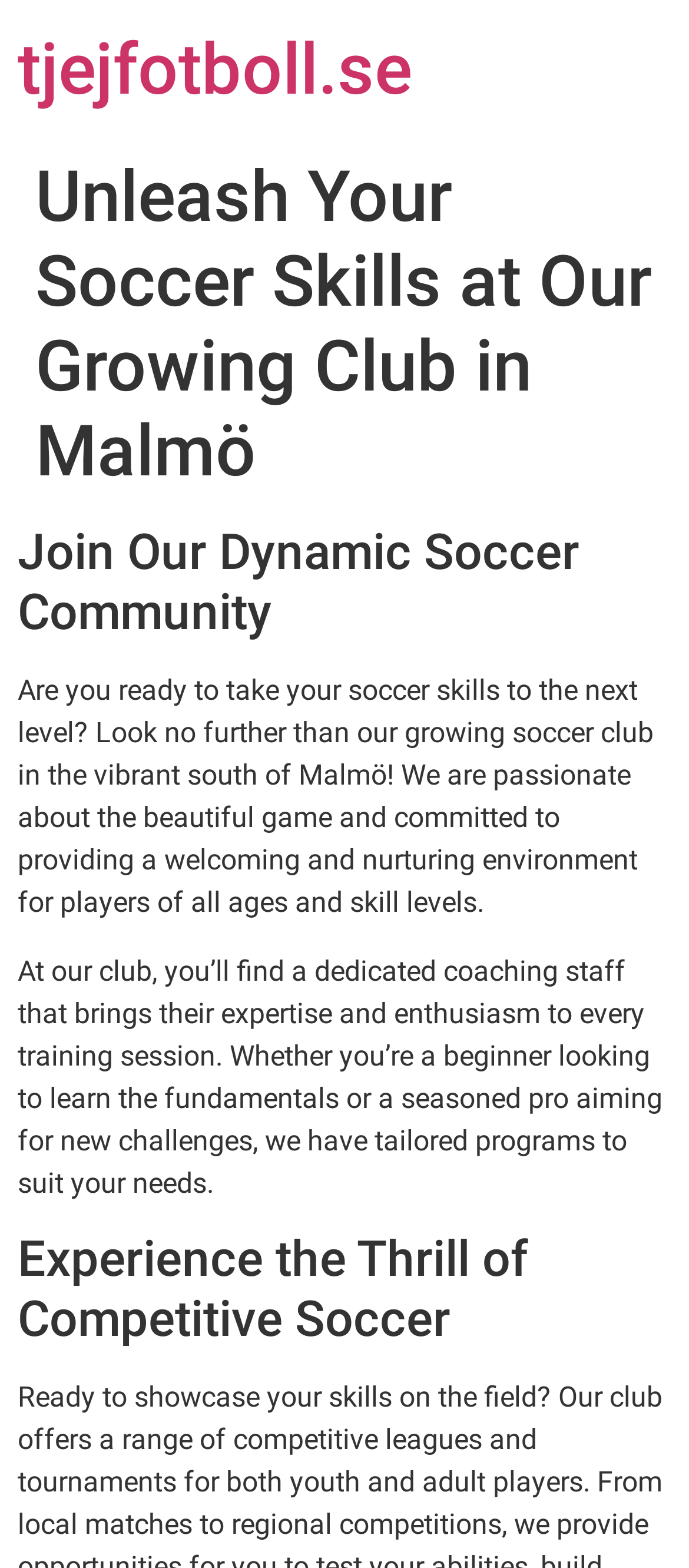What kind of environment does the club provide?
Please answer the question as detailed as possible based on the image.

According to the static text, the club provides a welcoming and nurturing environment for players of all ages and skill levels, which suggests a supportive and inclusive atmosphere.